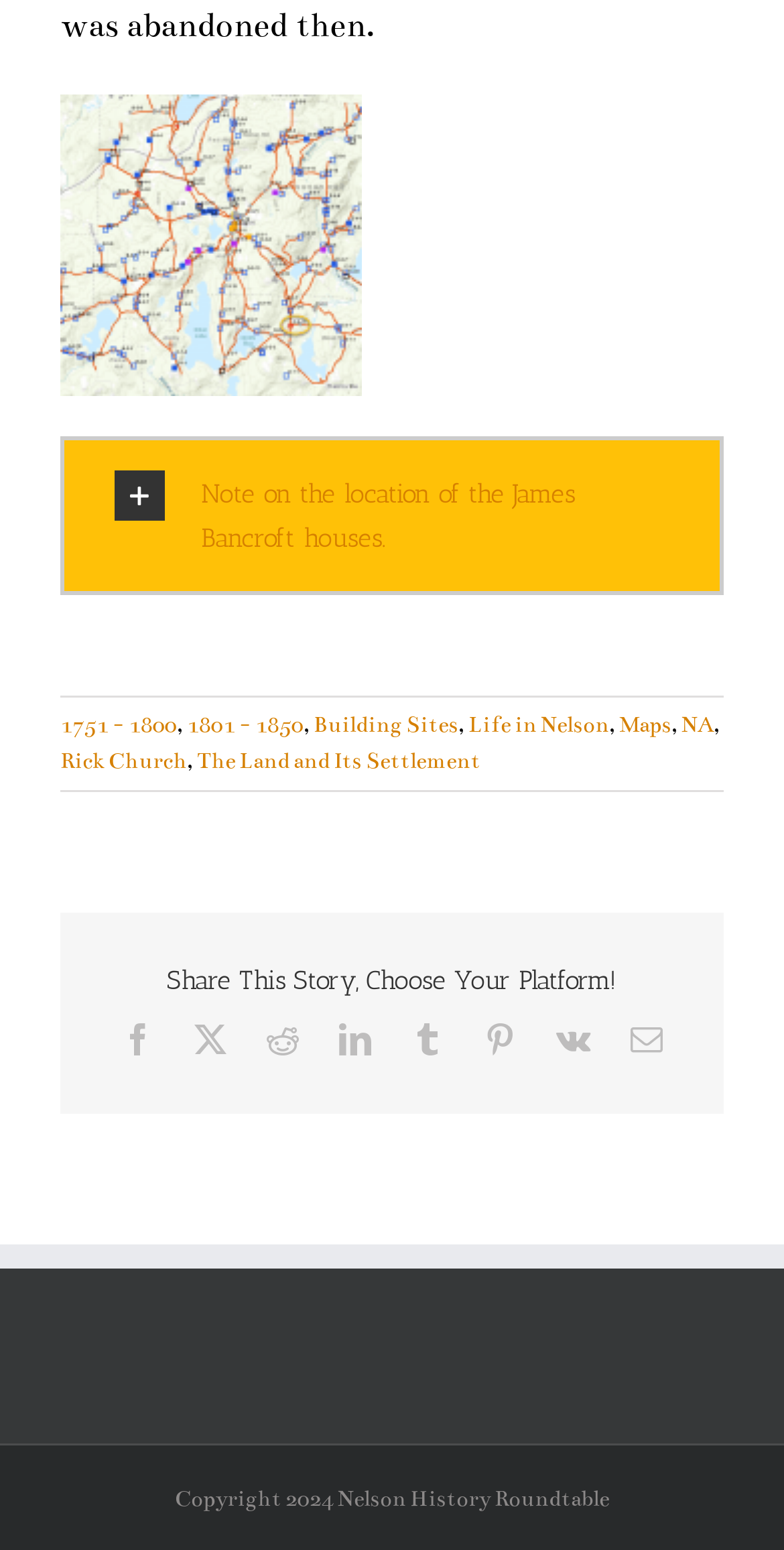Indicate the bounding box coordinates of the clickable region to achieve the following instruction: "Select the '1751 - 1800' link."

[0.077, 0.459, 0.226, 0.476]